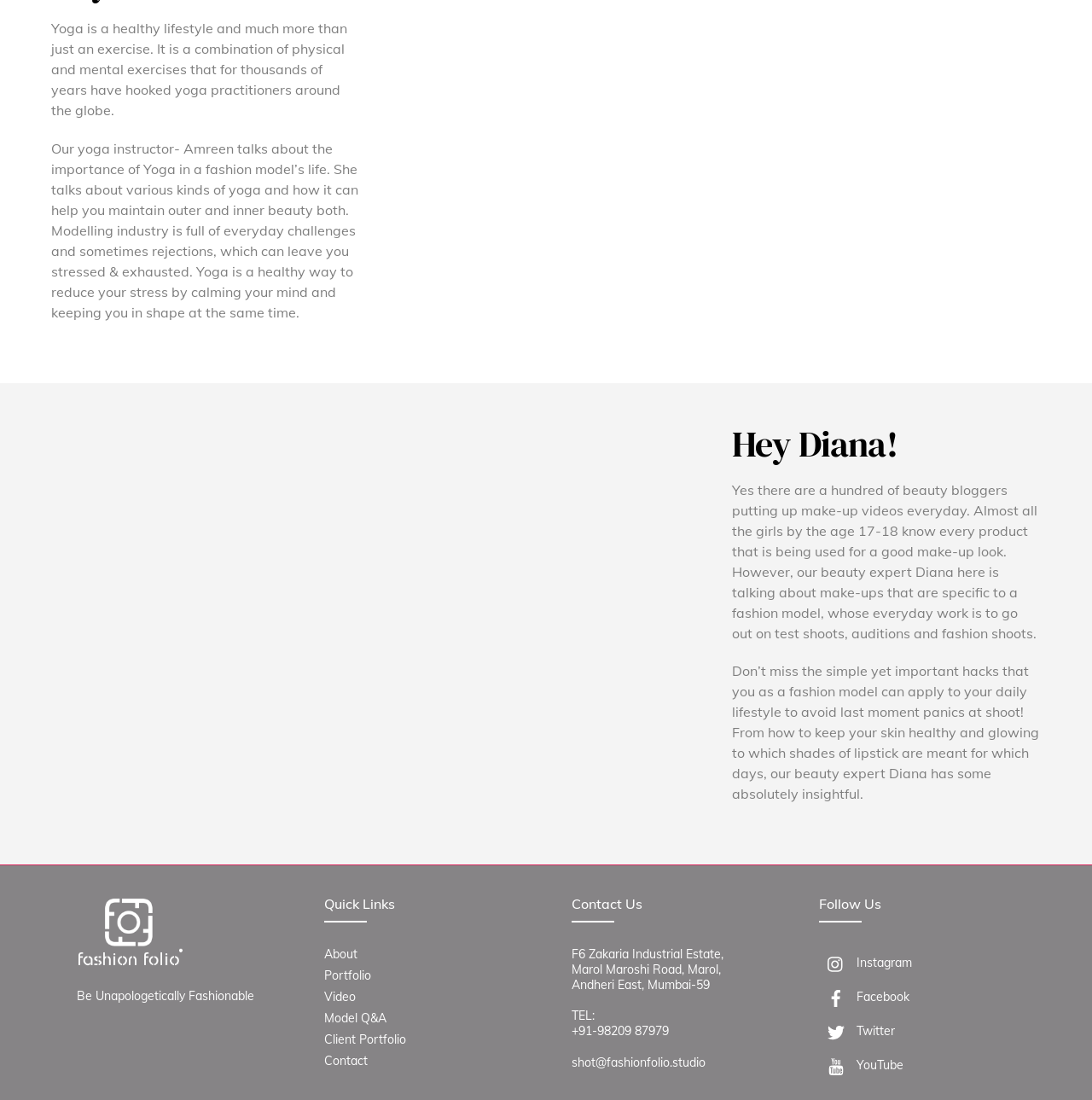Who is the beauty expert mentioned in the webpage?
Using the image, answer in one word or phrase.

Diana